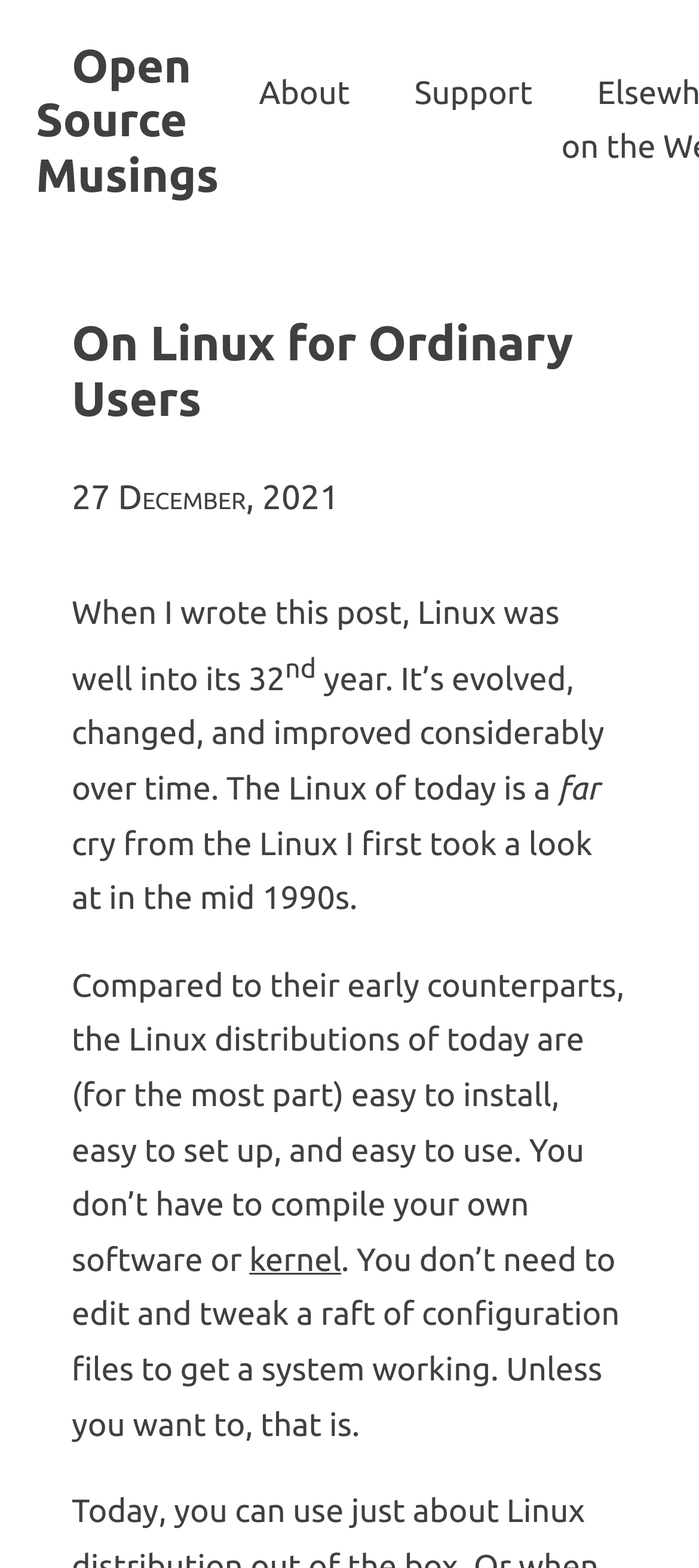What is the name of the blog?
Carefully examine the image and provide a detailed answer to the question.

I determined the answer by looking at the heading element with the text 'Open Source Musings' which is located at the top of the webpage, indicating that it is the name of the blog.